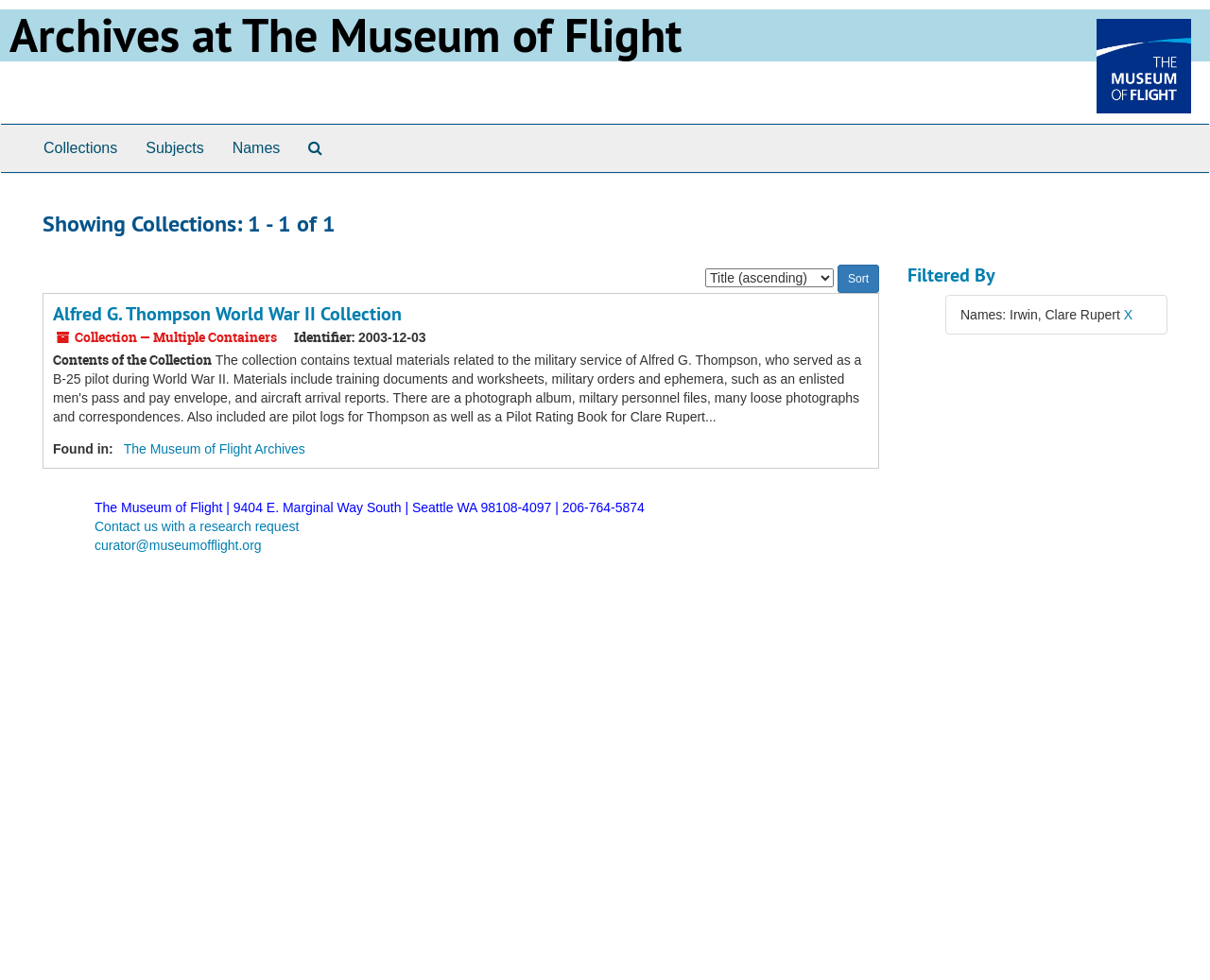Detail the various sections and features of the webpage.

The webpage is a collection archive interface, with a heading "Archives at The Museum of Flight" at the top. Below this heading, there is a link with the same text, accompanied by an image on the right side. 

The top-level navigation menu is located below, with four links: "Collections", "Subjects", "Names", and "Search The Archives", arranged horizontally from left to right.

The main content area is divided into two sections. On the left side, there is a section showing a collection, with a heading "Alfred G. Thompson World War II Collection" and a link with the same text. Below this, there are several lines of text describing the collection, including the identifier, date, contents, and found in information.

On the right side, there is a section with a heading "Filtered By" and a text "Names: Irwin, Clare Rupert" below. There is also a link "X" next to the text. Above this section, there are options to sort the collections by different criteria, with a combobox and a "Sort" button.

At the bottom of the page, there is a footer section with the museum's address, phone number, and two links: "Contact us with a research request" and "curator@museumofflight.org".